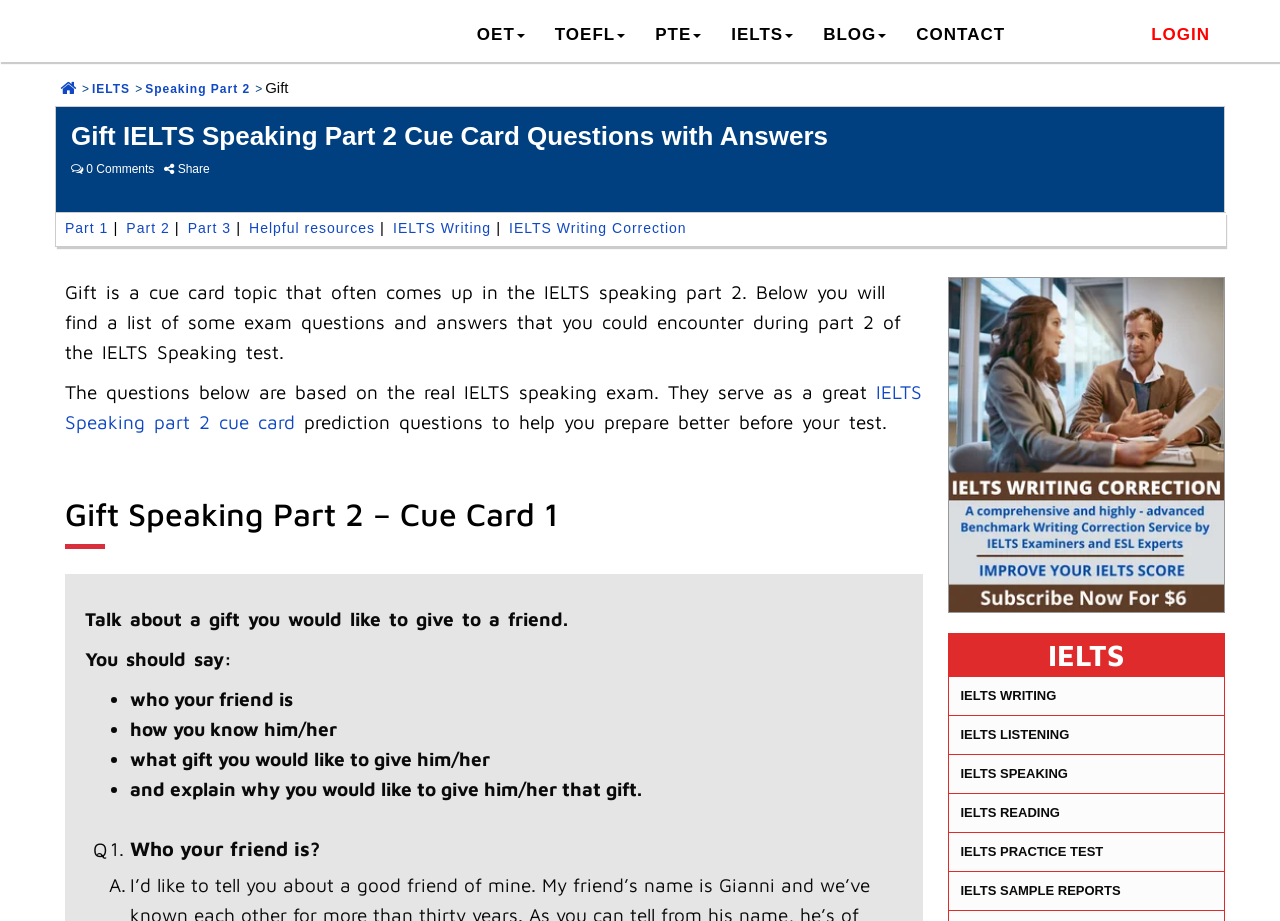What is the purpose of the questions provided on this webpage?
Based on the image, please offer an in-depth response to the question.

The purpose of the questions provided on this webpage is to help users prepare for the IELTS Speaking test because the static text mentions that the questions 'serve as a great prediction questions to help you prepare better before your test'.